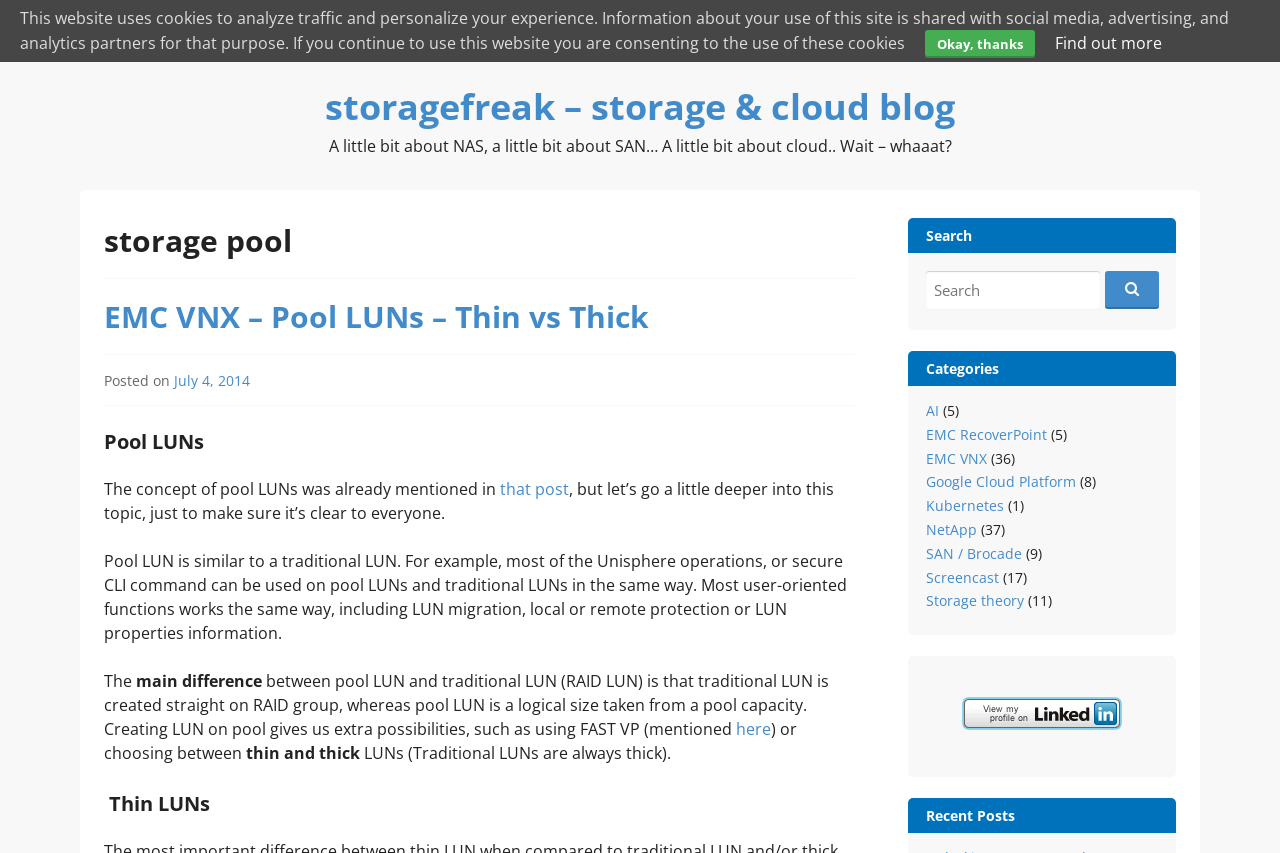Identify the bounding box coordinates of the clickable section necessary to follow the following instruction: "Click on the Home link". The coordinates should be presented as four float numbers from 0 to 1, i.e., [left, top, right, bottom].

[0.062, 0.0, 0.112, 0.056]